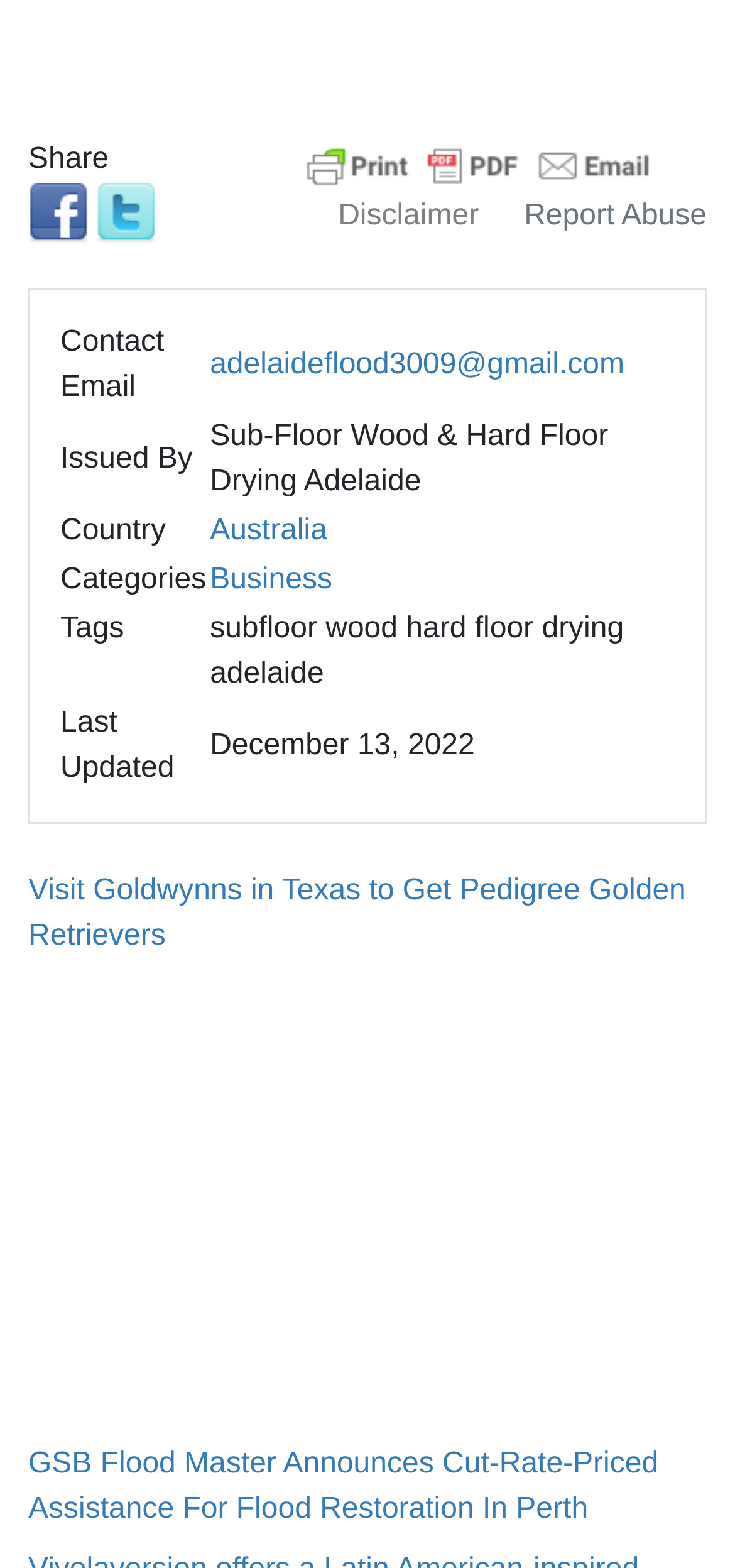Provide your answer in one word or a succinct phrase for the question: 
What is the last updated date?

December 13, 2022